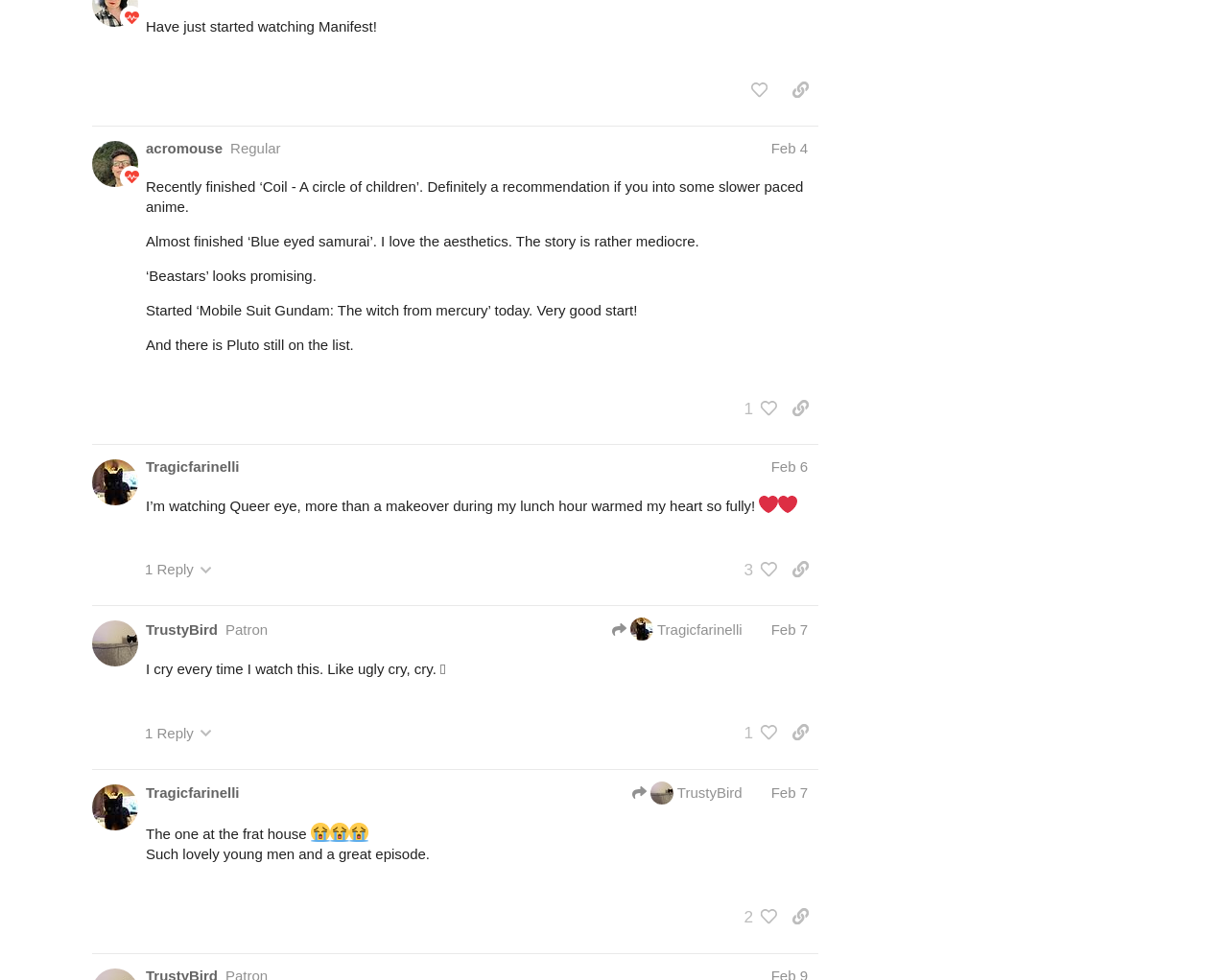Please locate the bounding box coordinates of the element that needs to be clicked to achieve the following instruction: "View the post by Mischa84". The coordinates should be four float numbers between 0 and 1, i.e., [left, top, right, bottom].

[0.11, 0.413, 0.666, 0.437]